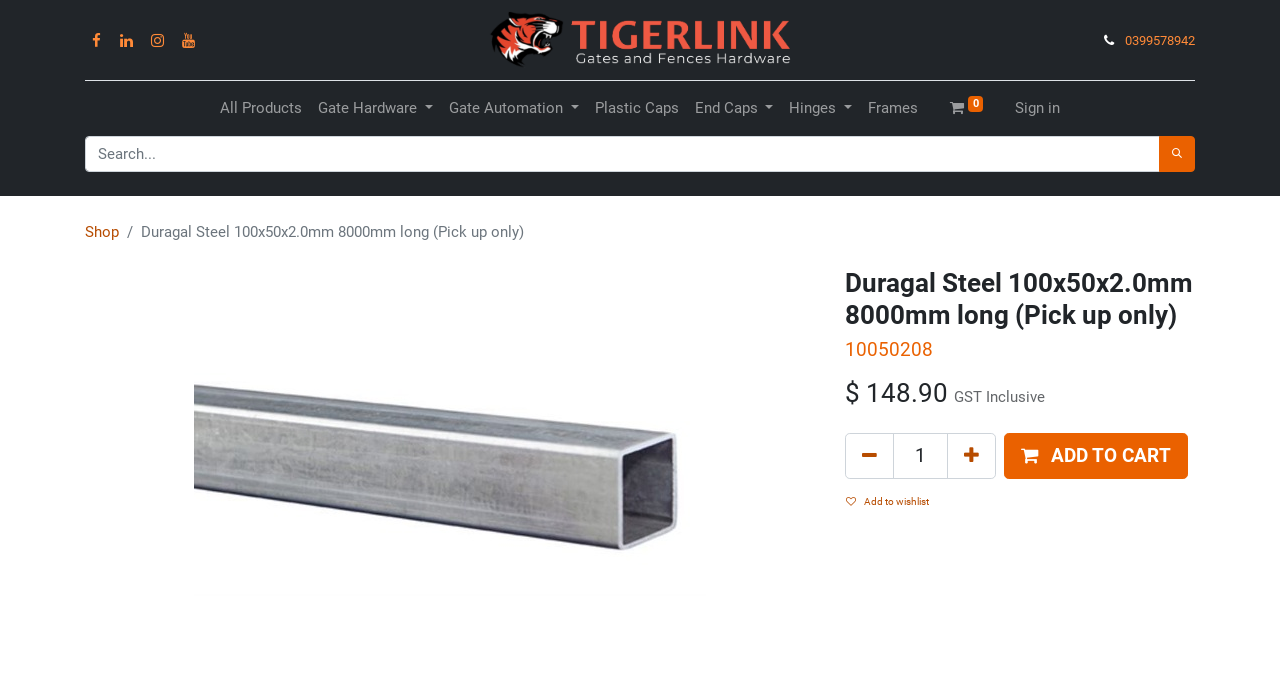What is the main heading of this webpage? Please extract and provide it.

Duragal Steel 100x50x2.0mm 8000mm long (Pick up only)